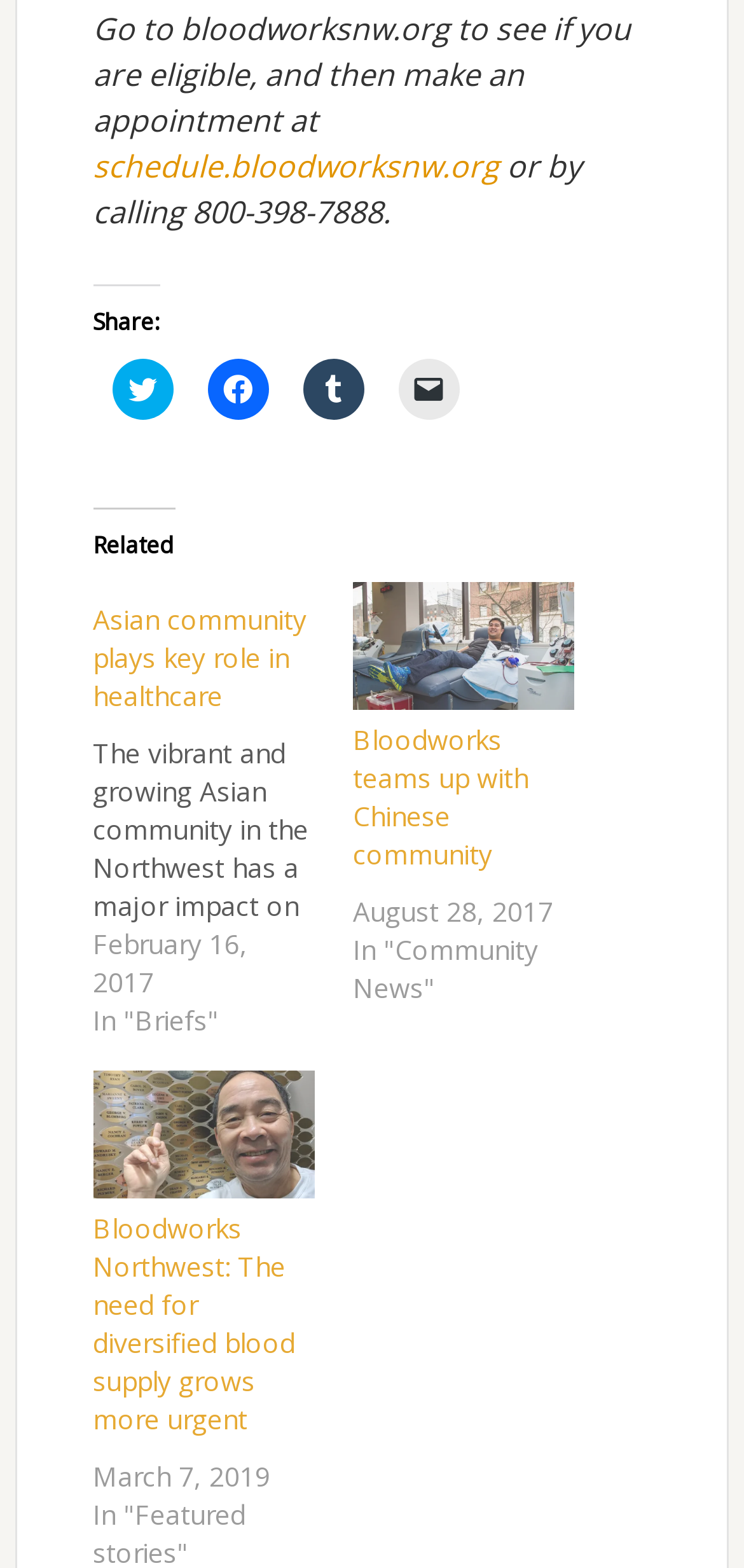Find the bounding box coordinates of the area that needs to be clicked in order to achieve the following instruction: "View 'Bloodworks Northwest: The need for diversified blood supply grows more urgent'". The coordinates should be specified as four float numbers between 0 and 1, i.e., [left, top, right, bottom].

[0.125, 0.683, 0.423, 0.764]